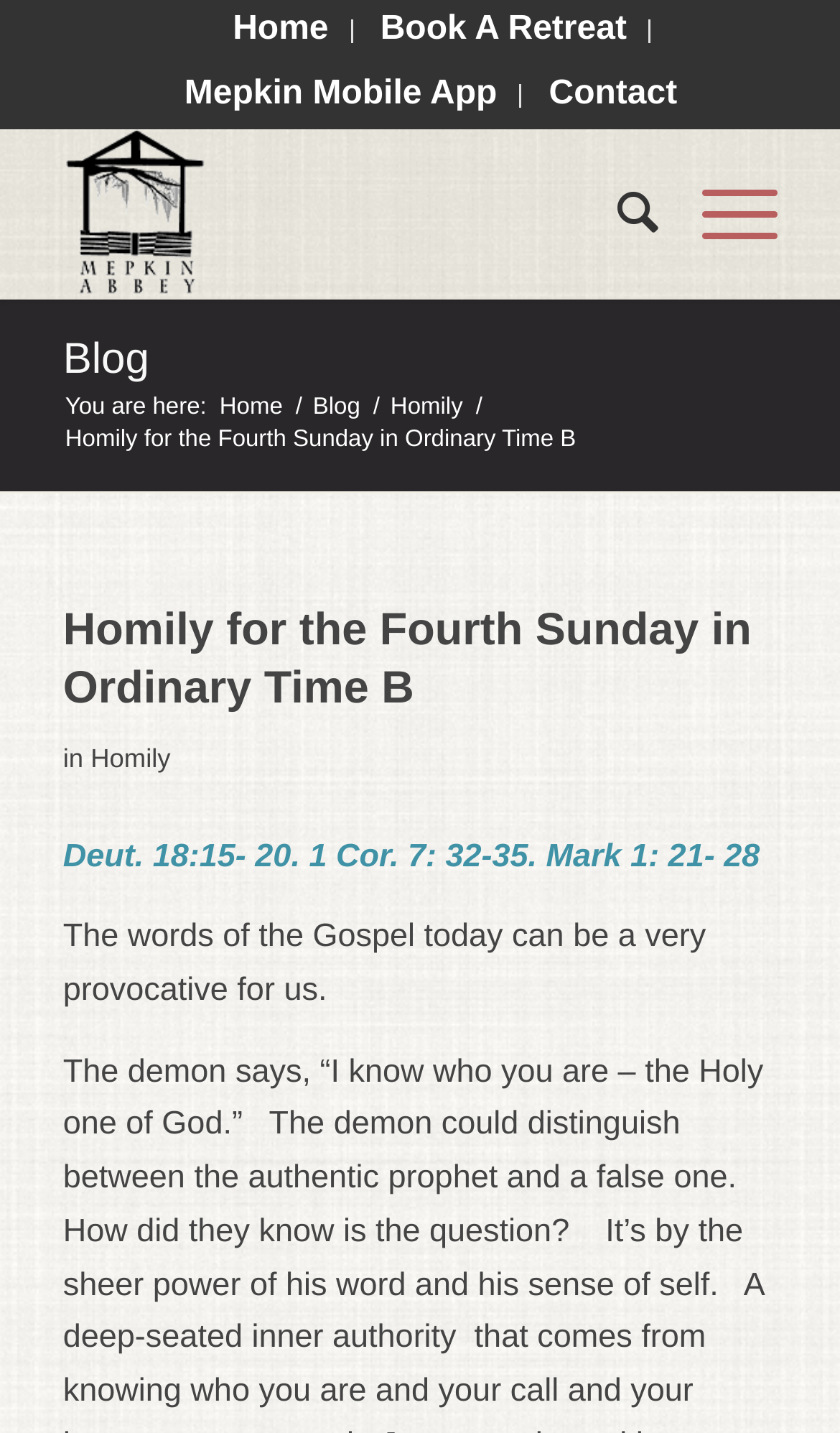Using the description "aria-label="logo" title="logo"", predict the bounding box of the relevant HTML element.

[0.075, 0.089, 0.755, 0.209]